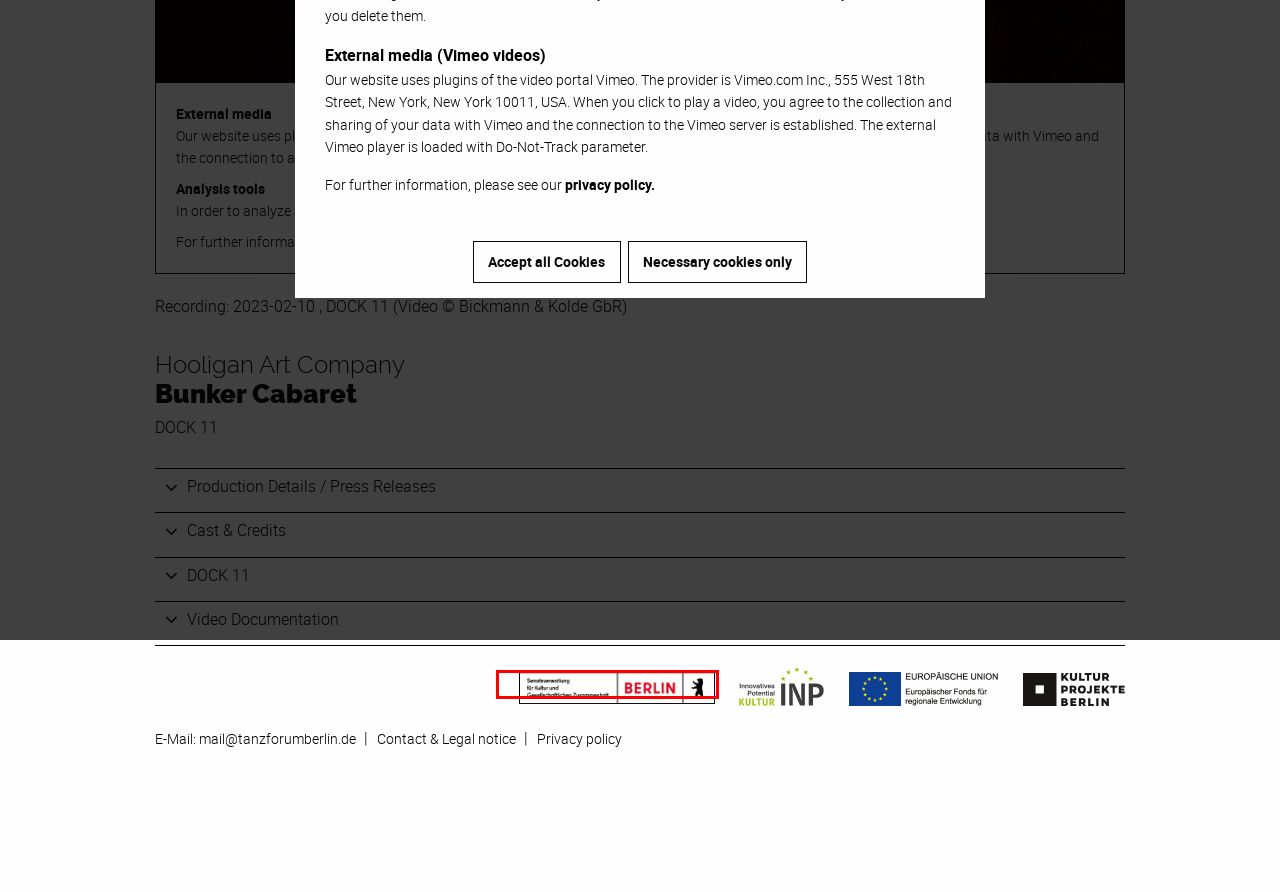You have been given a screenshot of a webpage with a red bounding box around a UI element. Select the most appropriate webpage description for the new webpage that appears after clicking the element within the red bounding box. The choices are:
A. Europäischer Fonds für regionale Entwicklung 2014-2020 - Berlin.de
B. Video documentation – Tanzforum Berlin
C. Contact, Legal notice – Tanzforum Berlin
D. Kulturprojekte Berlin
E. Data Privacy Policy – Tanzforum Berlin
F. EFRE Förderperiode 2014 - 2020 - Berlin.de
G. Senatsverwaltung für Kultur und Gesellschaftlichen Zusammenhalt – Abteilung Kultur - Berlin.de
H. Trailer Archive – Tanzforum Berlin

G